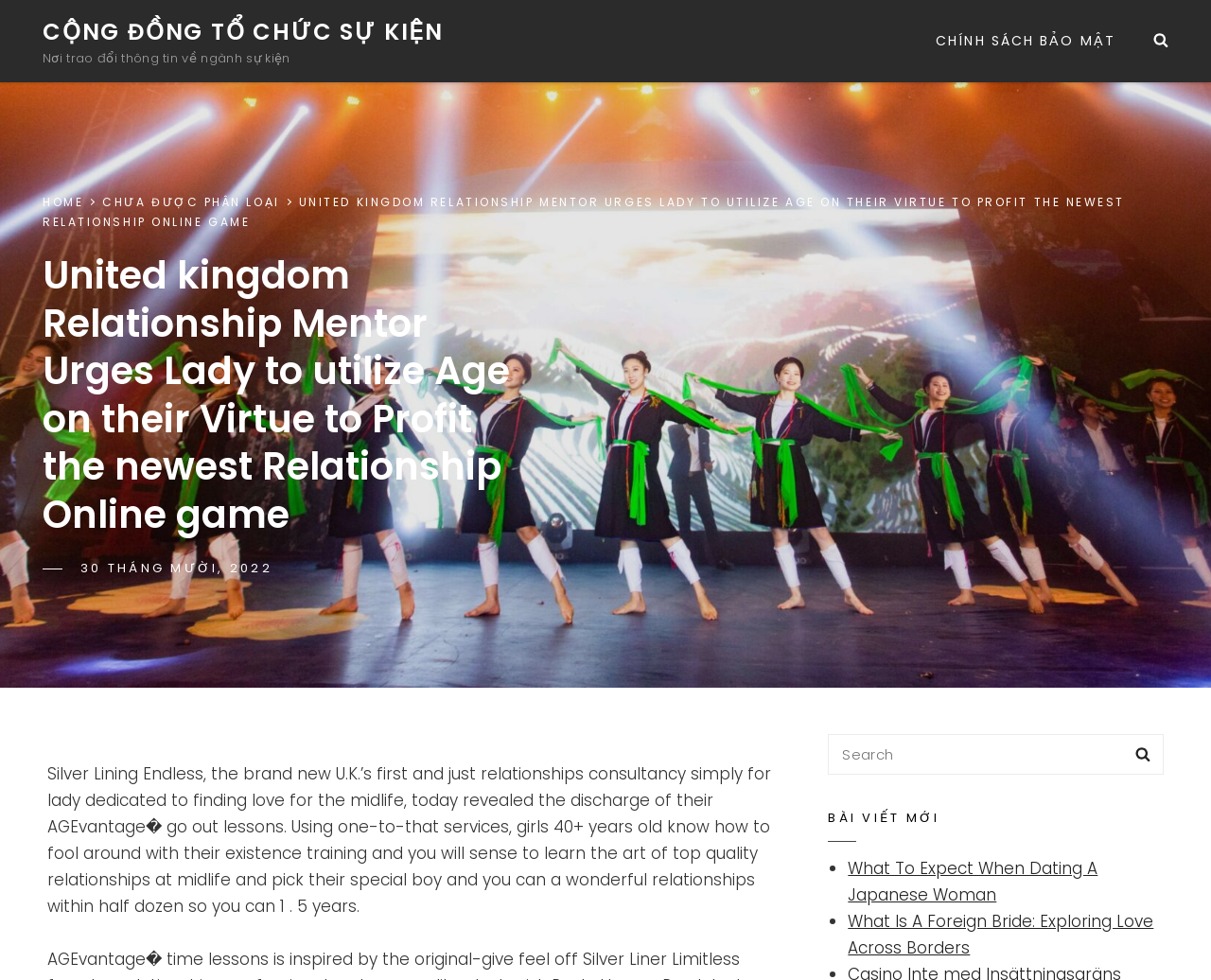Please give the bounding box coordinates of the area that should be clicked to fulfill the following instruction: "Click the 'Search' button". The coordinates should be in the format of four float numbers from 0 to 1, i.e., [left, top, right, bottom].

[0.945, 0.0, 0.973, 0.083]